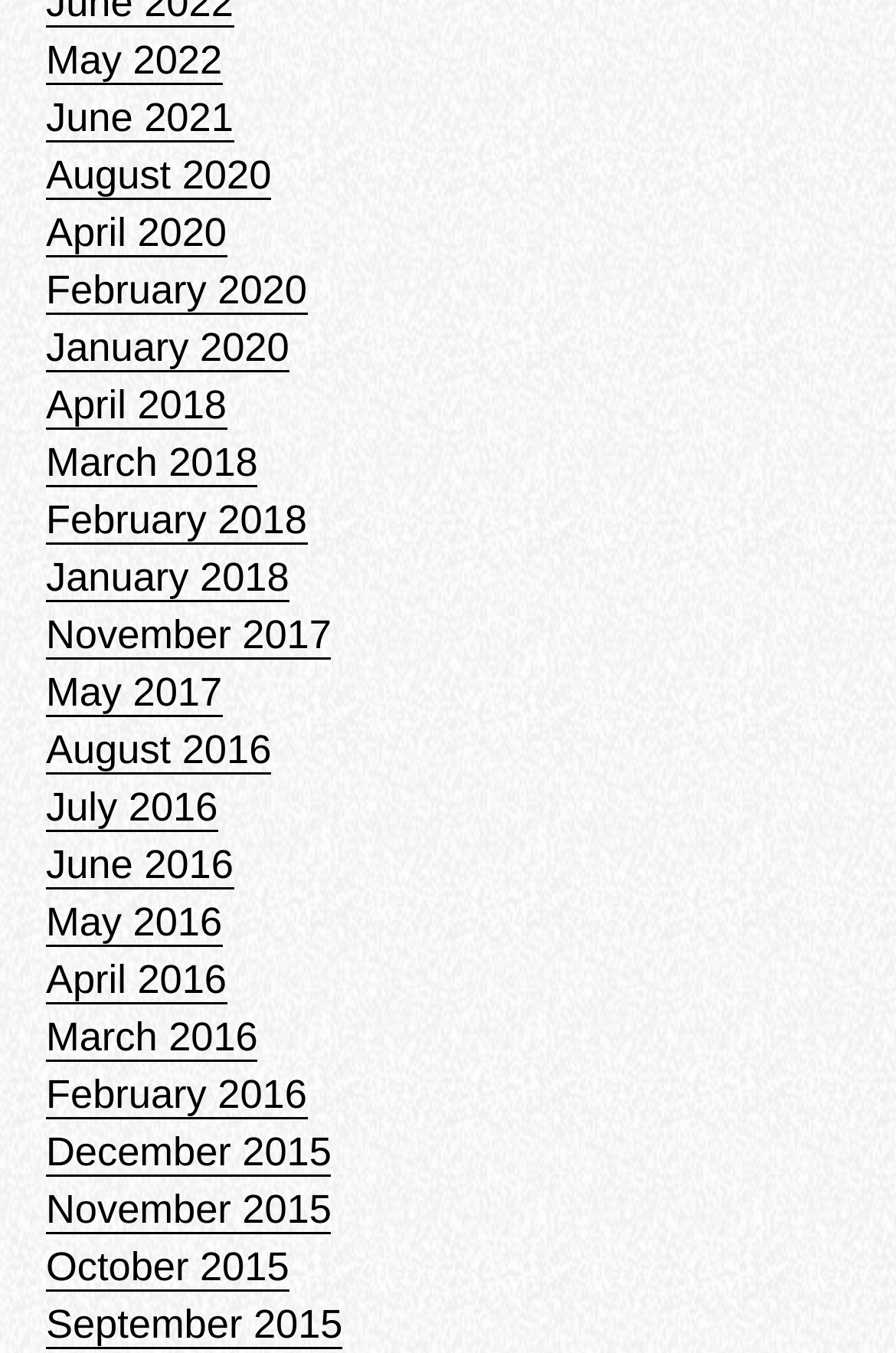What is the most recent month listed?
Give a comprehensive and detailed explanation for the question.

By examining the list of links, I found that the topmost link is 'May 2022', which suggests that it is the most recent month listed.